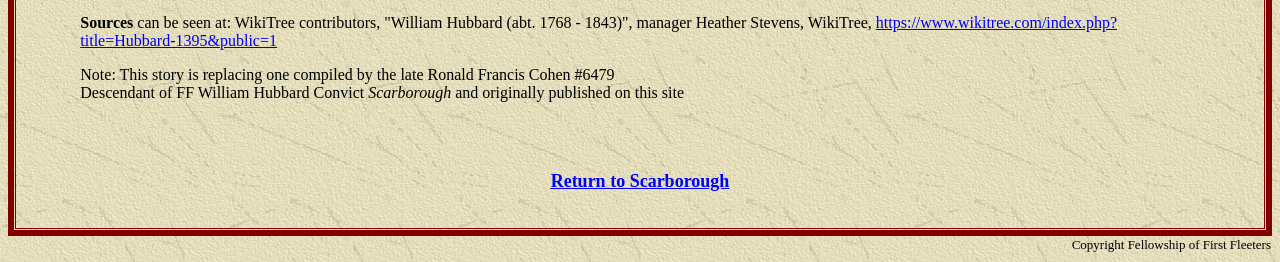Use a single word or phrase to answer the question: 
What is the title of the webpage?

William Hubbard